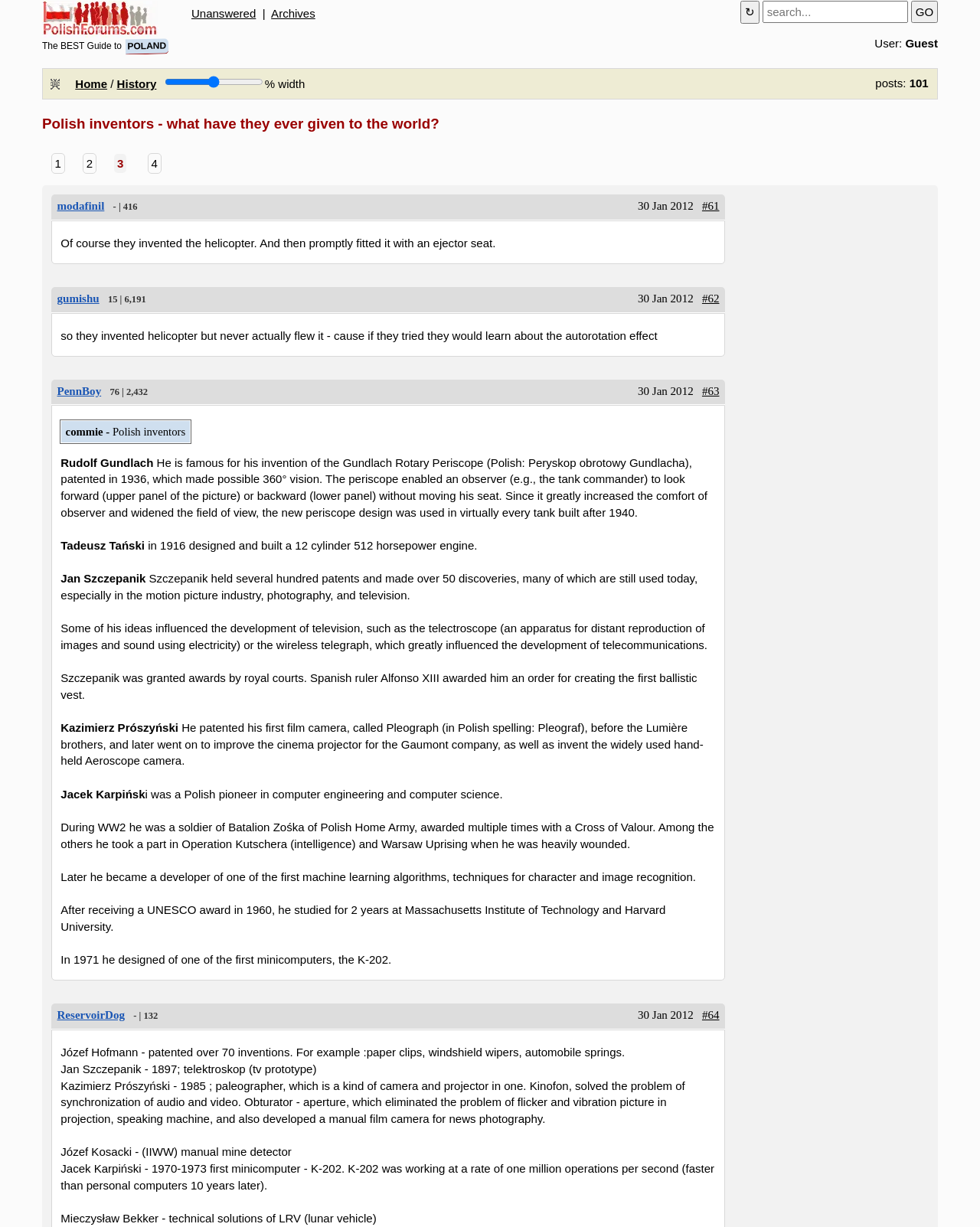Please find the bounding box for the following UI element description. Provide the coordinates in (top-left x, top-left y, bottom-right x, bottom-right y) format, with values between 0 and 1: title="Find on page" value="↻"

[0.756, 0.001, 0.775, 0.019]